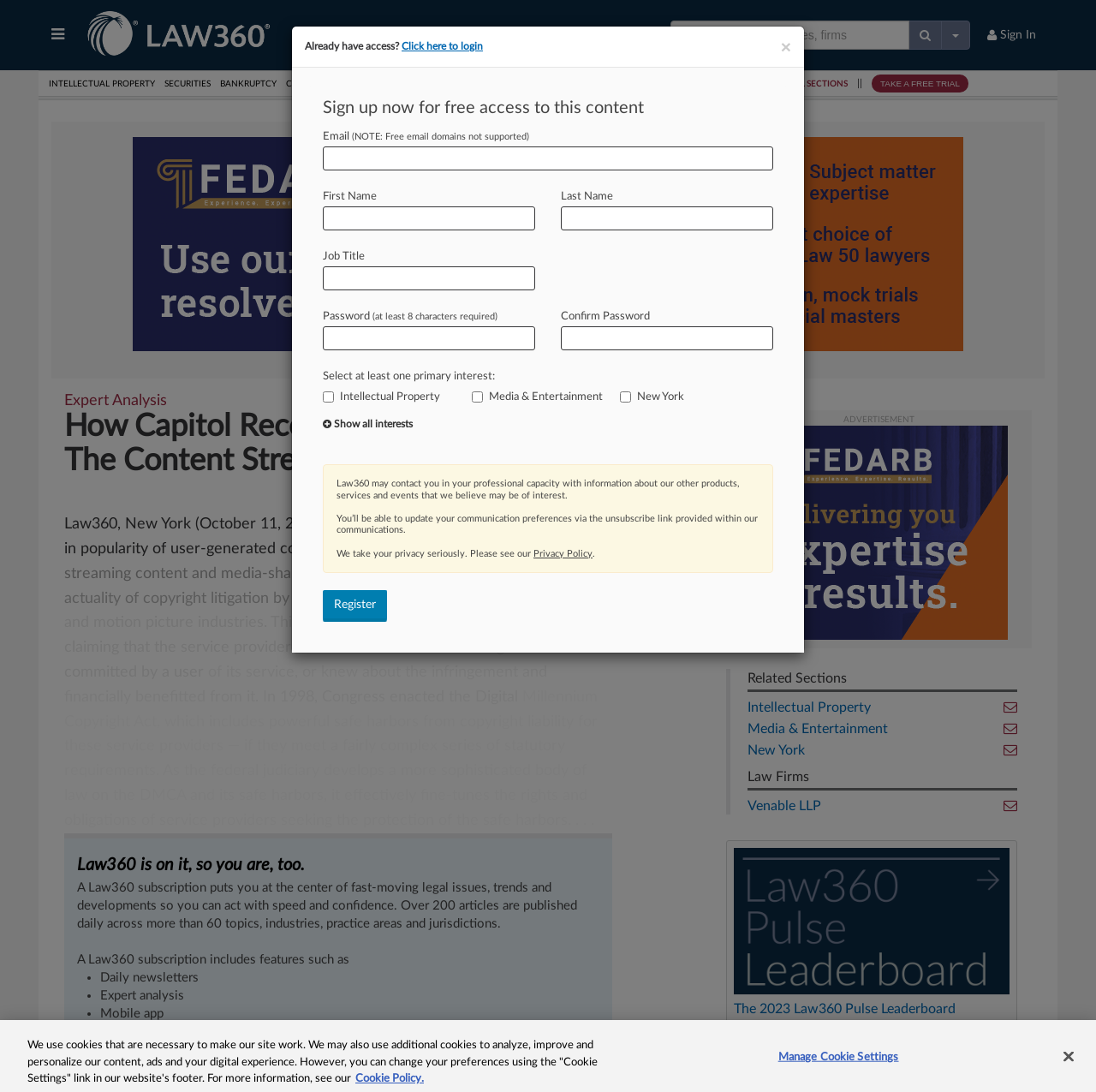Find the bounding box coordinates of the element you need to click on to perform this action: 'View expert analysis'. The coordinates should be represented by four float values between 0 and 1, in the format [left, top, right, bottom].

[0.059, 0.363, 0.152, 0.372]